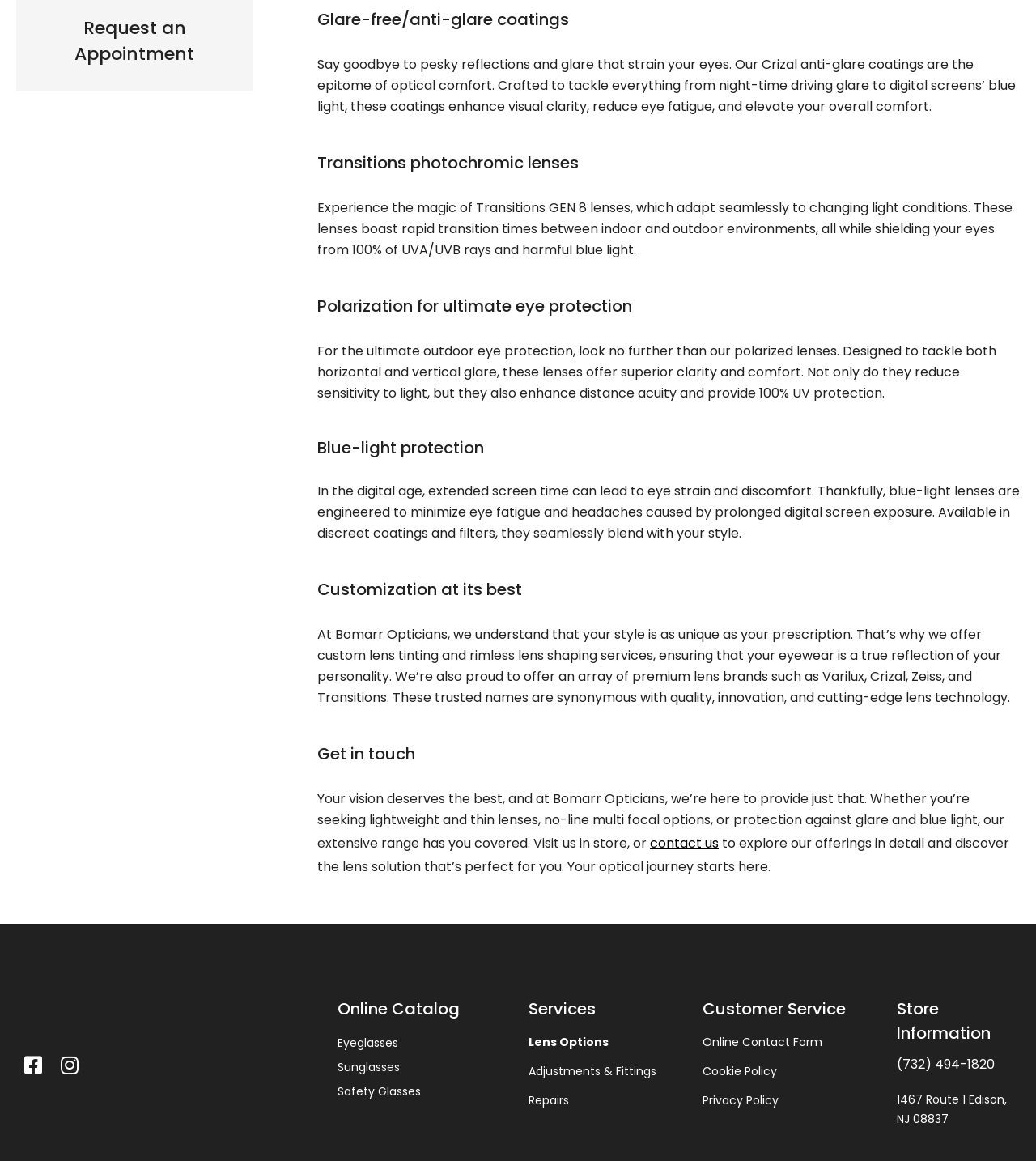Find and provide the bounding box coordinates for the UI element described here: "Repairs". The coordinates should be given as four float numbers between 0 and 1: [left, top, right, bottom].

[0.51, 0.935, 0.678, 0.96]